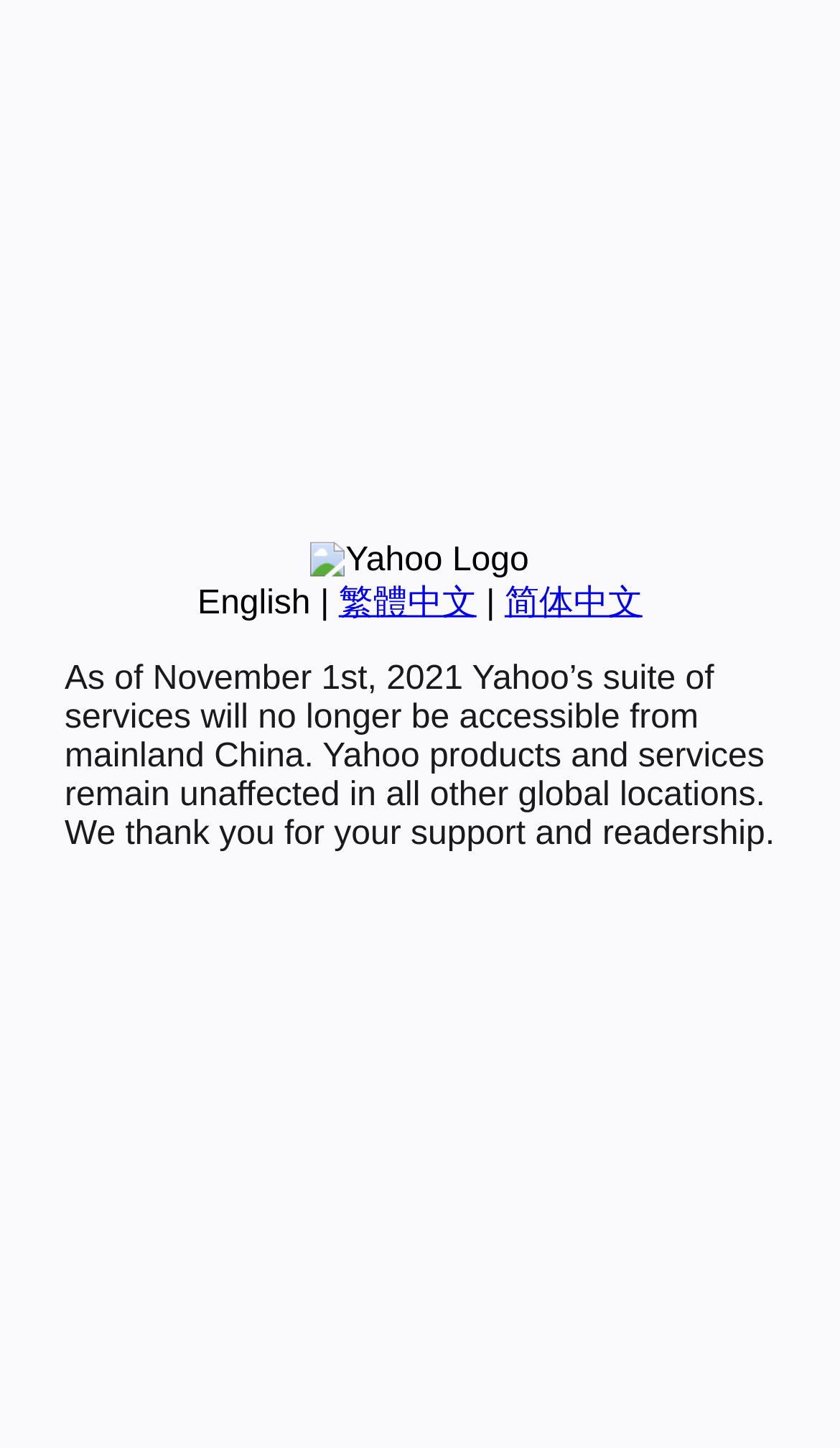Predict the bounding box of the UI element based on this description: "简体中文".

[0.601, 0.404, 0.765, 0.429]